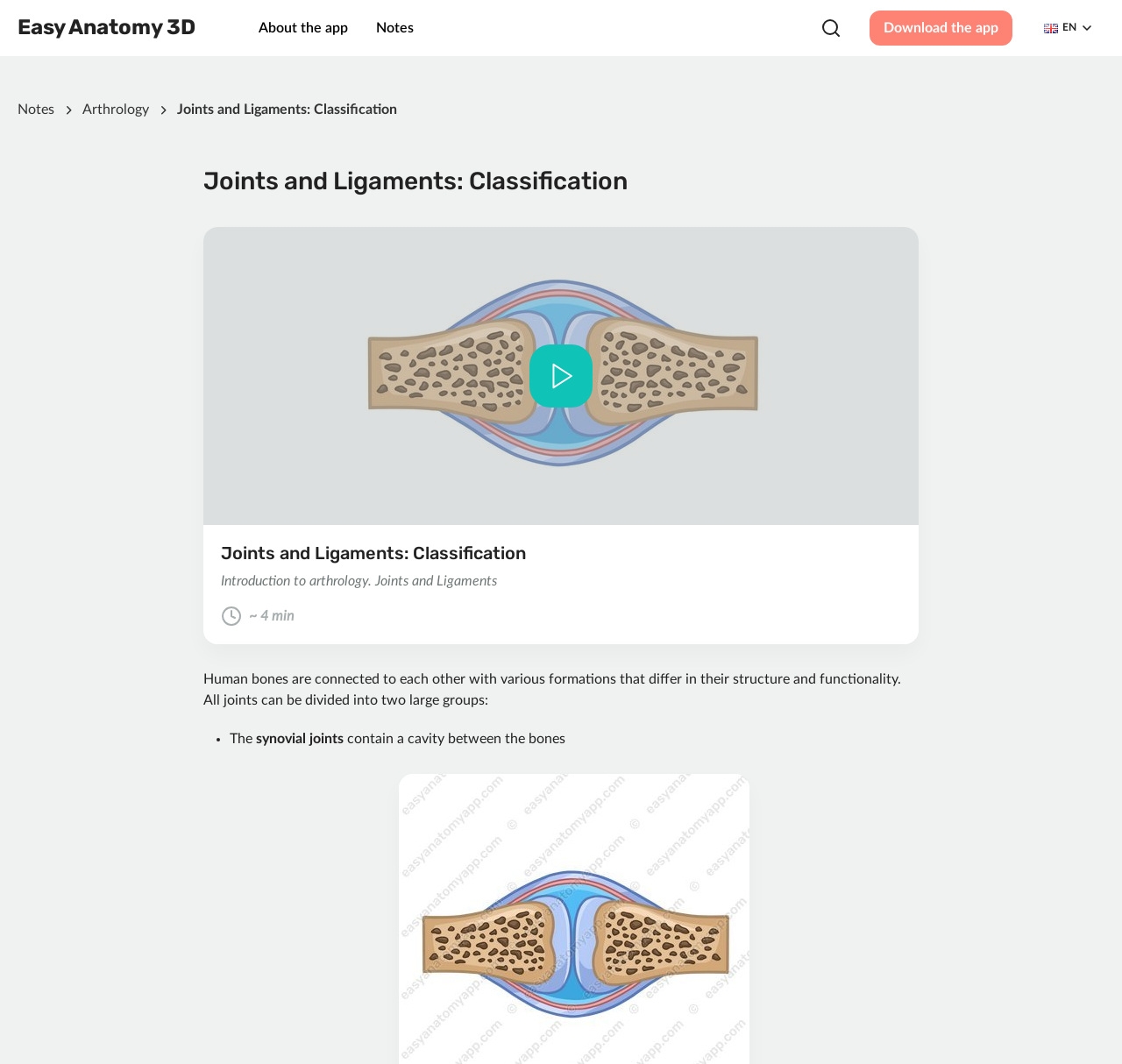Find the bounding box coordinates for the HTML element described in this sentence: "en". Provide the coordinates as four float numbers between 0 and 1, in the format [left, top, right, bottom].

[0.921, 0.01, 0.984, 0.043]